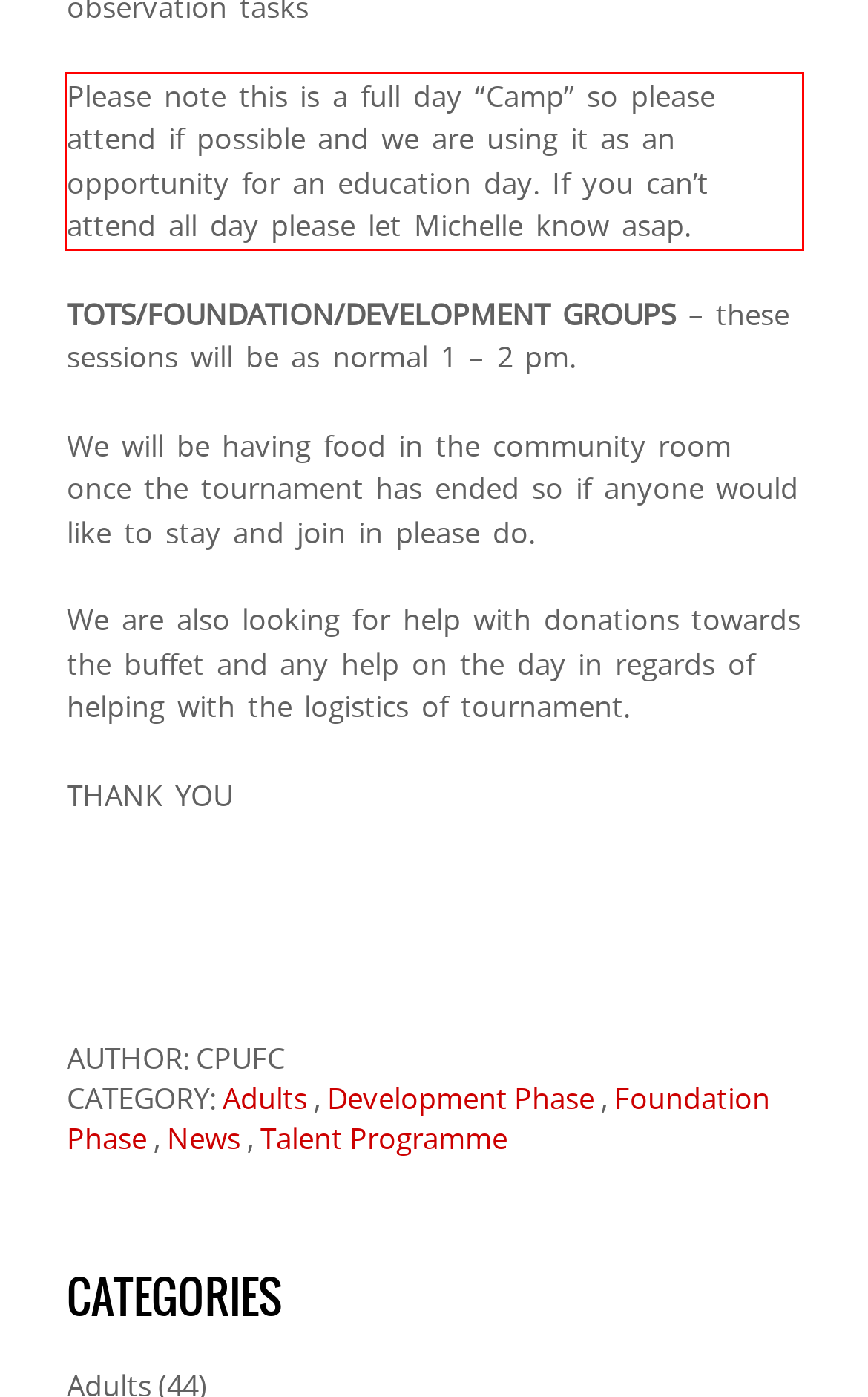Examine the webpage screenshot and use OCR to obtain the text inside the red bounding box.

Please note this is a full day “Camp” so please attend if possible and we are using it as an opportunity for an education day. If you can’t attend all day please let Michelle know asap.